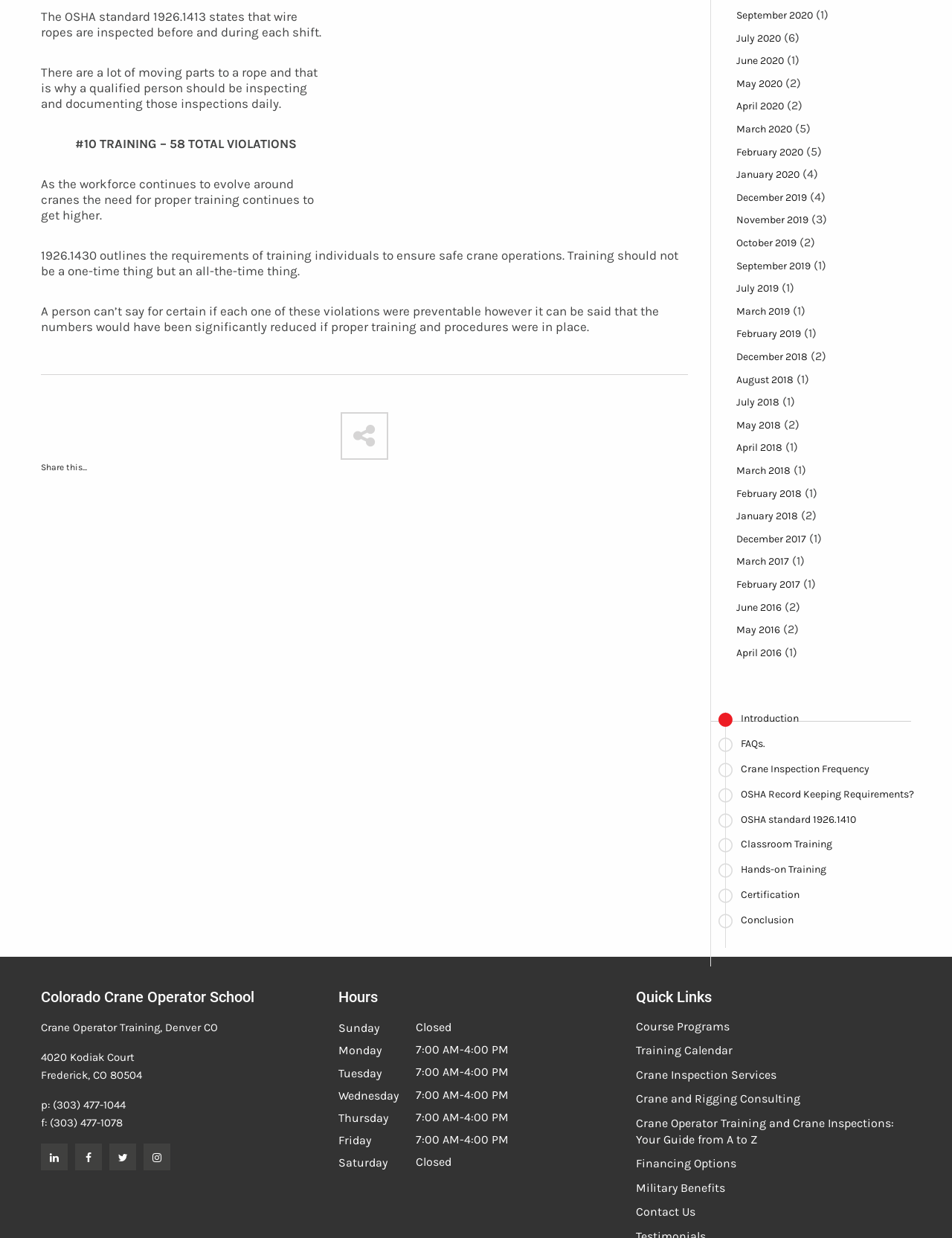What is the topic of the article?
Using the picture, provide a one-word or short phrase answer.

Crane operation and training